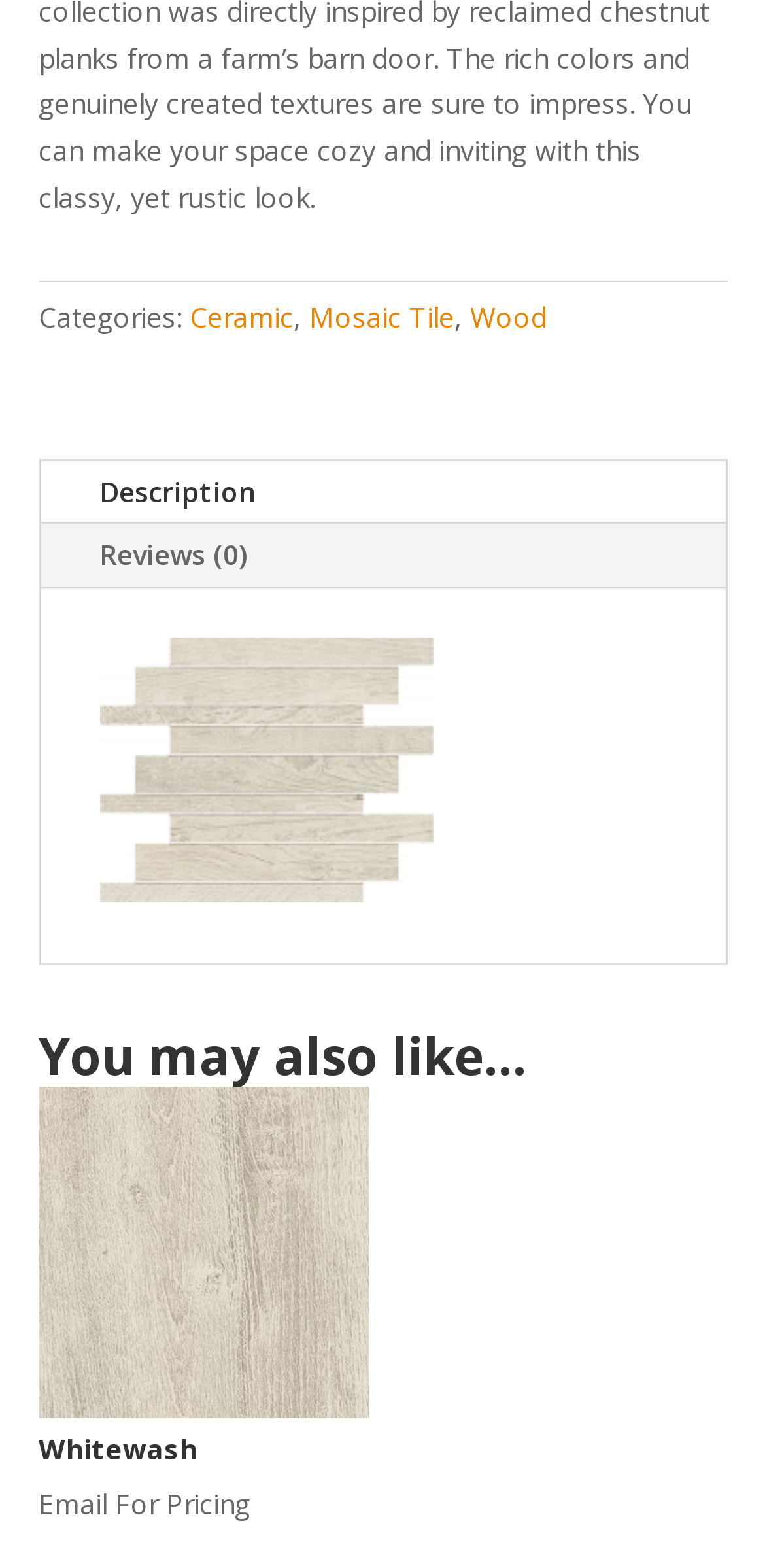Please respond in a single word or phrase: 
How many reviews are there for this product?

0